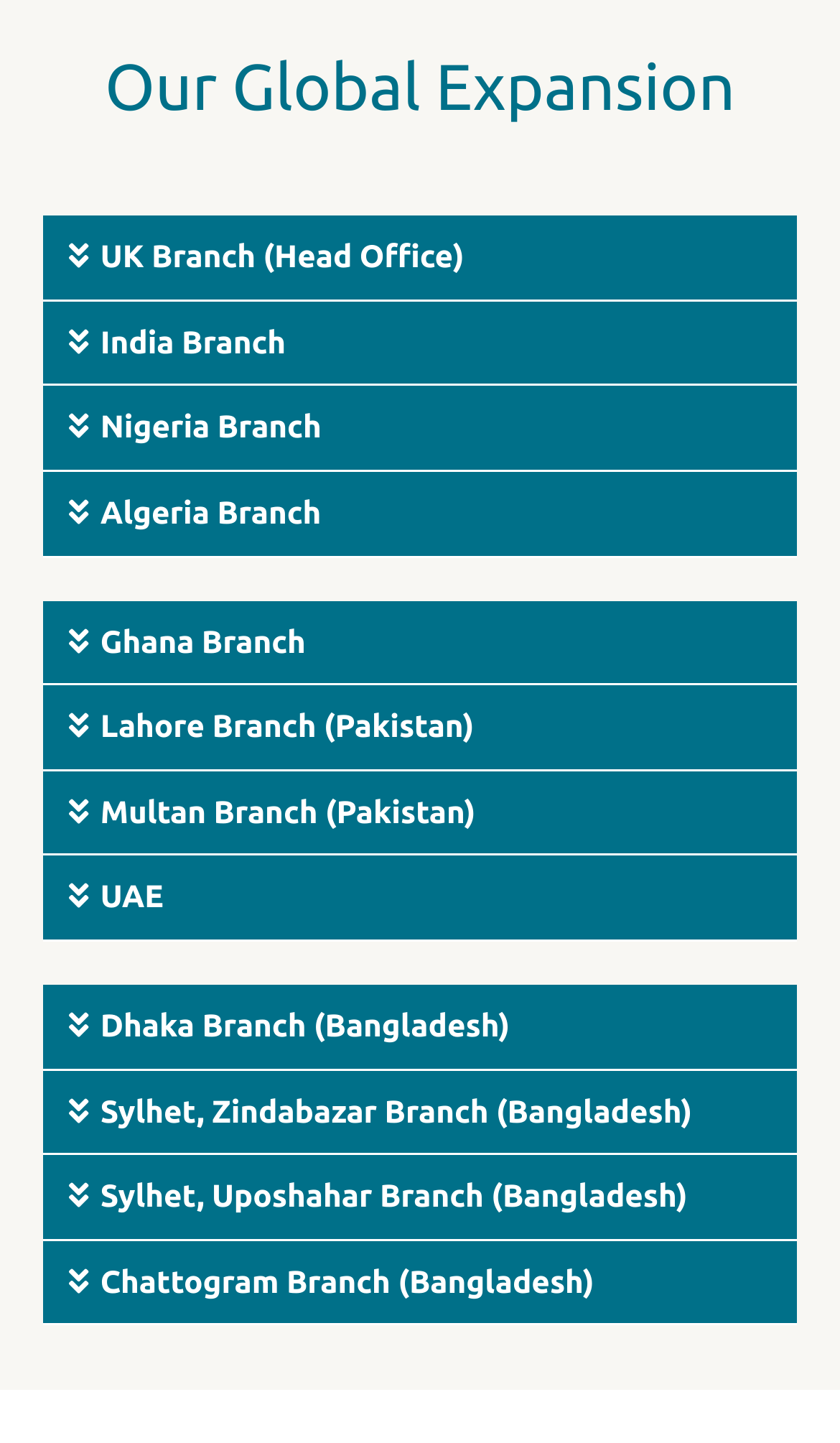Answer succinctly with a single word or phrase:
How many branches are listed?

13